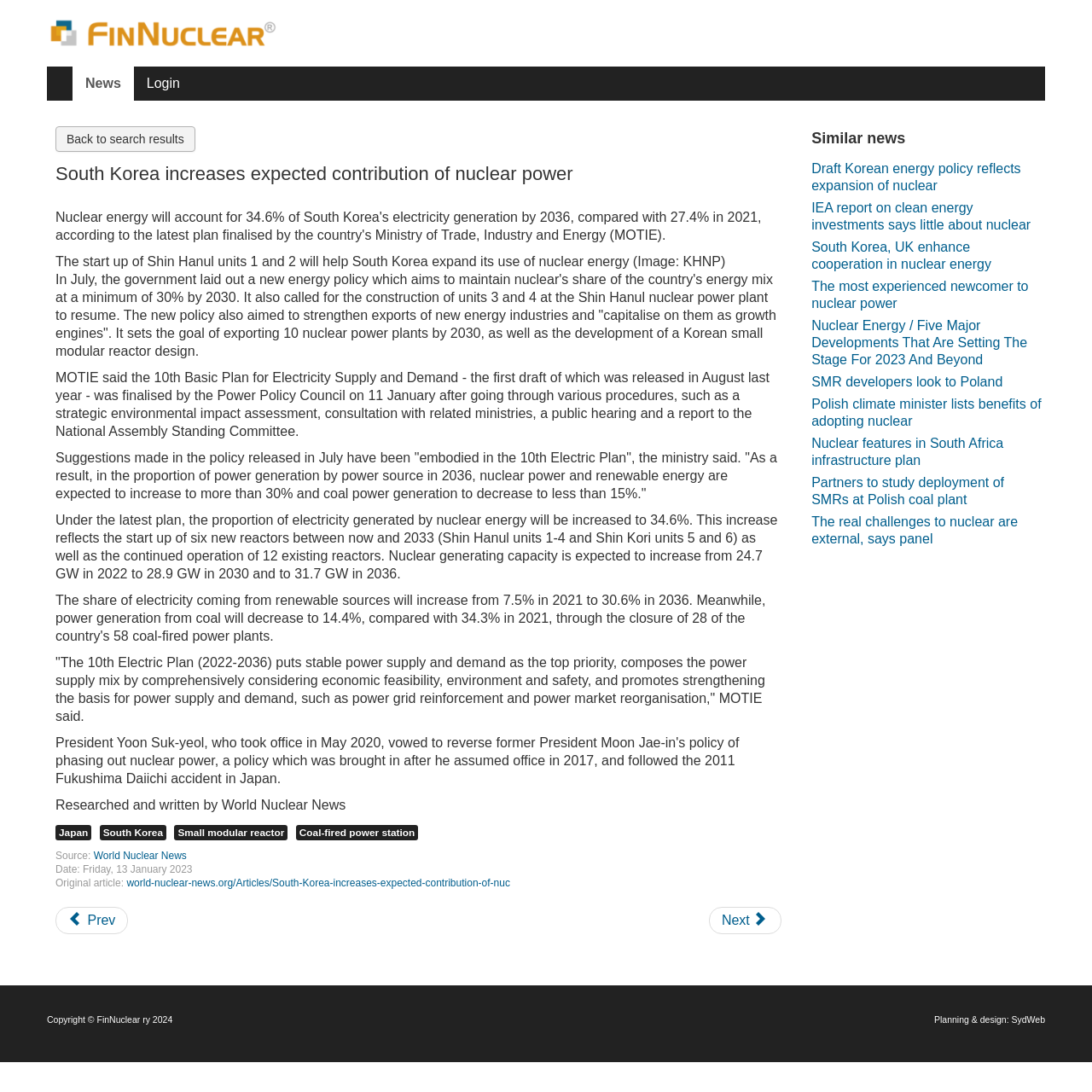For the following element description, predict the bounding box coordinates in the format (top-left x, top-left y, bottom-right x, bottom-right y). All values should be floating point numbers between 0 and 1. Description: Back to search results

[0.051, 0.116, 0.179, 0.139]